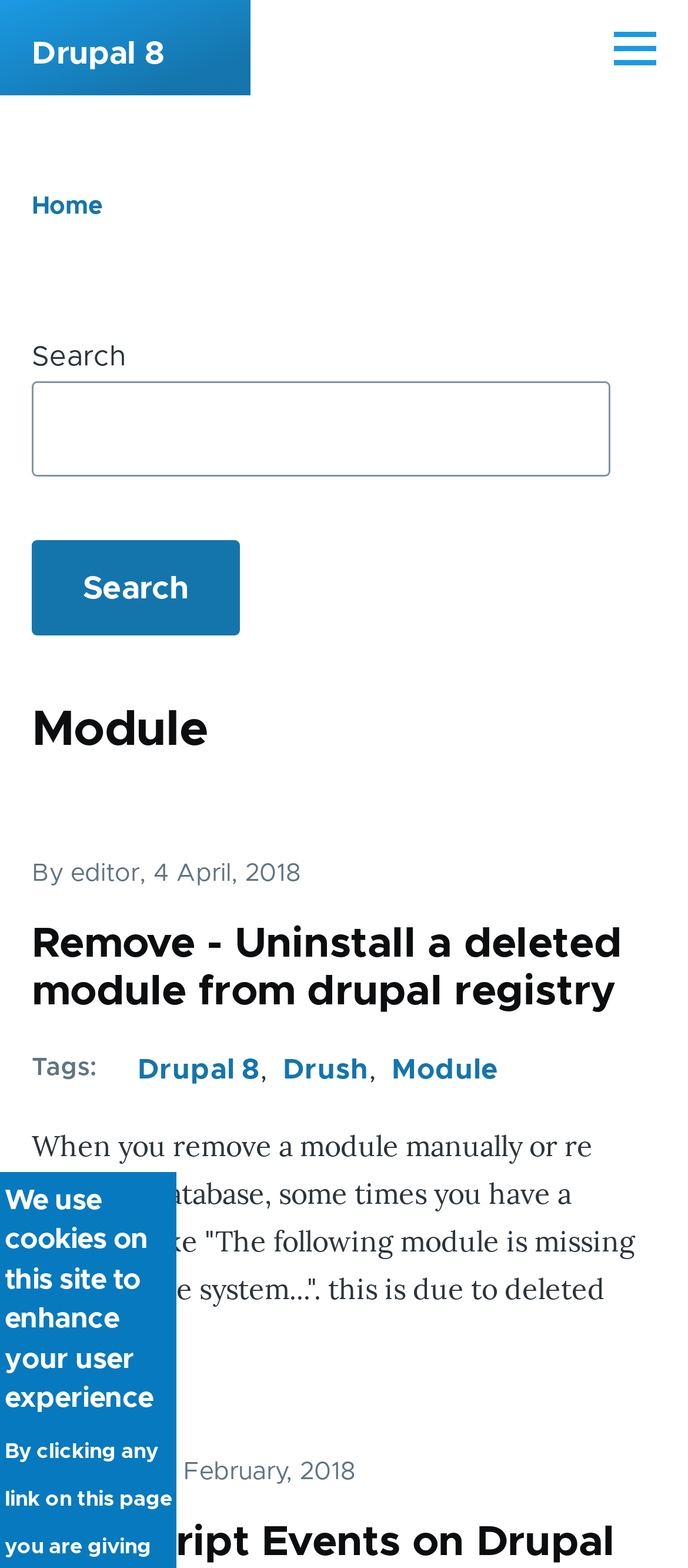How many search boxes are there on the page?
Provide a thorough and detailed answer to the question.

There is only one search box on the page which is a textbox element with the label 'Search' located under the navigation element 'Breadcrumb'.